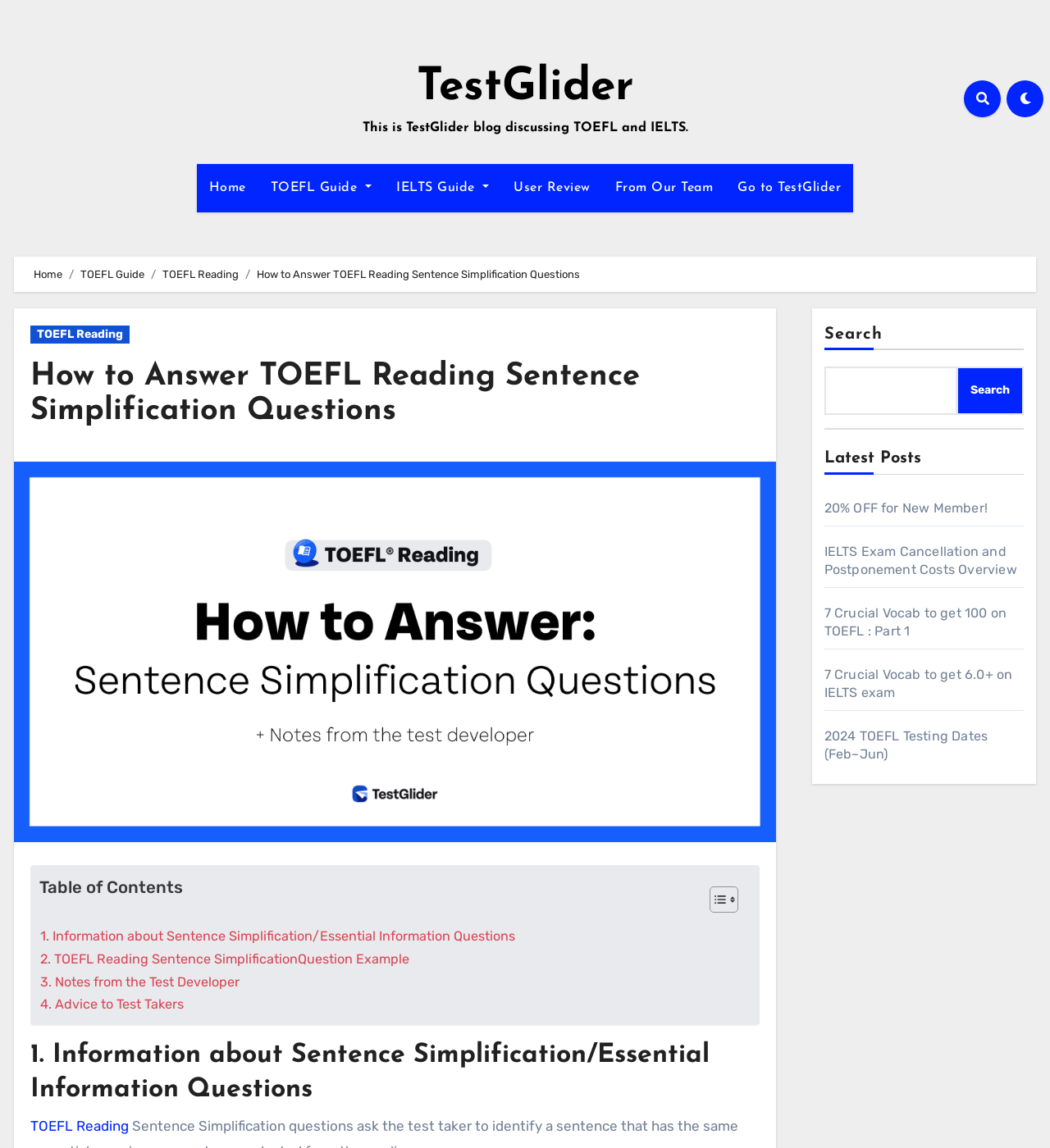Specify the bounding box coordinates of the area that needs to be clicked to achieve the following instruction: "Go to the 'Home' page".

[0.187, 0.143, 0.246, 0.185]